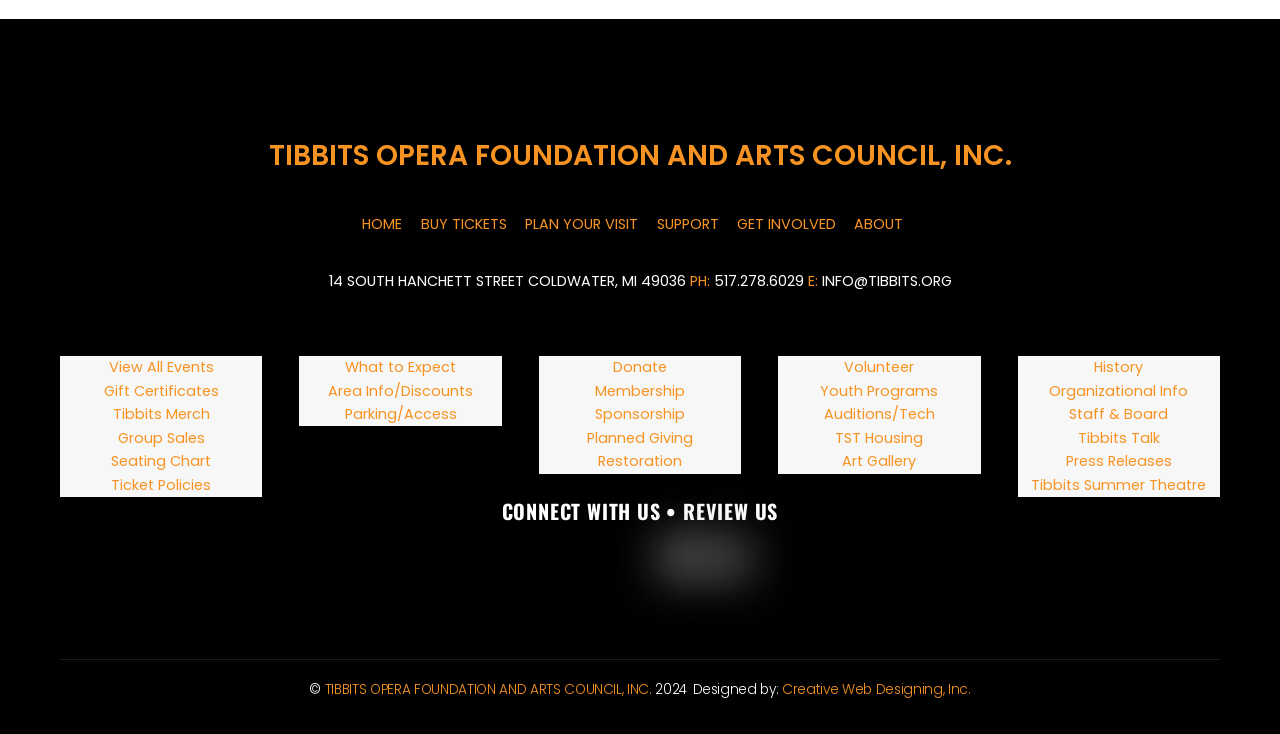Specify the bounding box coordinates of the region I need to click to perform the following instruction: "View all events". The coordinates must be four float numbers in the range of 0 to 1, i.e., [left, top, right, bottom].

[0.085, 0.486, 0.167, 0.513]